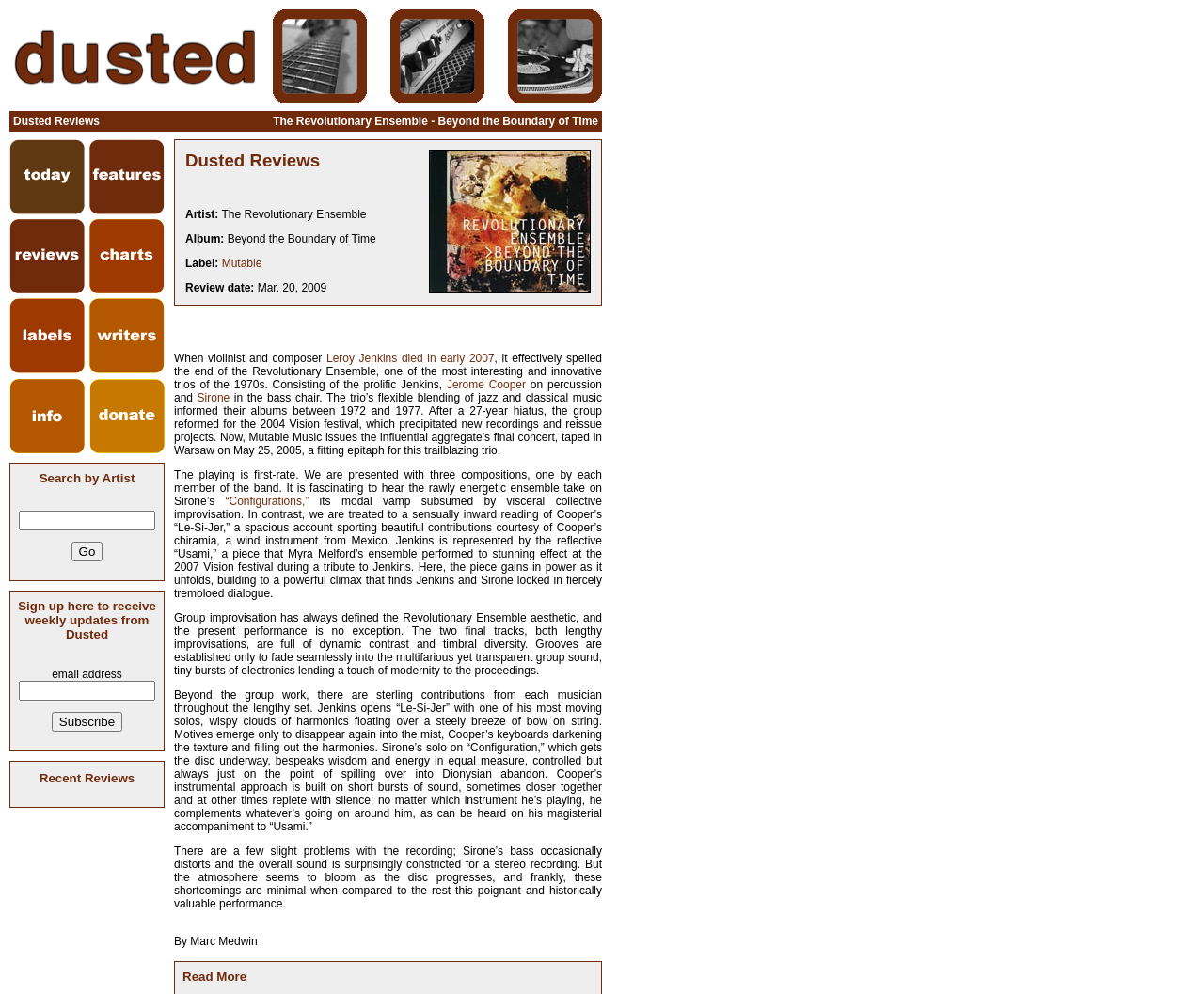Using the information from the screenshot, answer the following question thoroughly:
What is the name of the magazine?

The name of the magazine can be found in the top-left corner of the webpage, inside a table cell with a bounding box coordinate of [0.008, 0.009, 0.217, 0.104]. The text 'DUSTED MAGAZINE' is an image, which suggests that it is a logo or a title of the magazine.